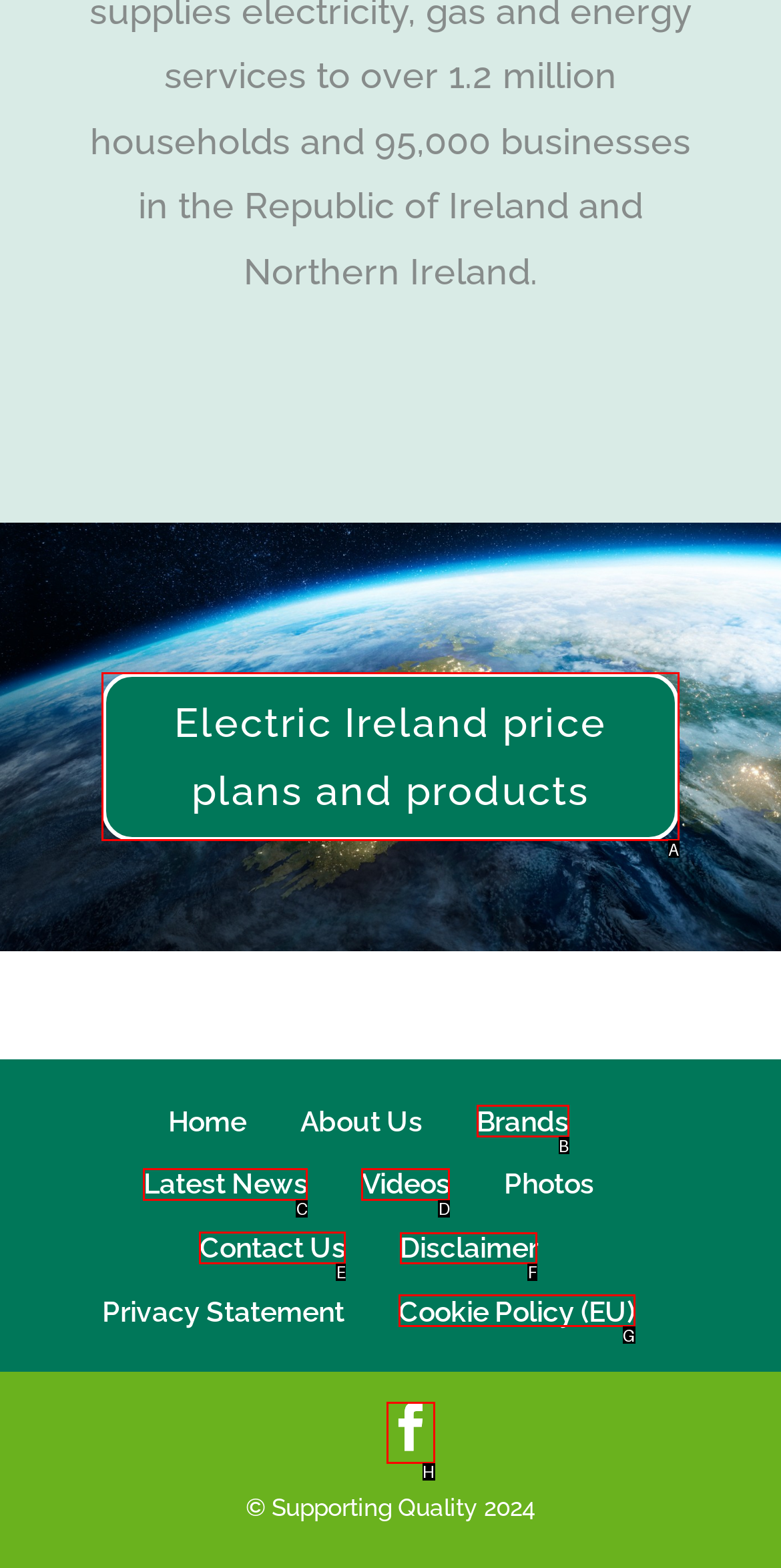Which HTML element should be clicked to perform the following task: View Disclaimer
Reply with the letter of the appropriate option.

F